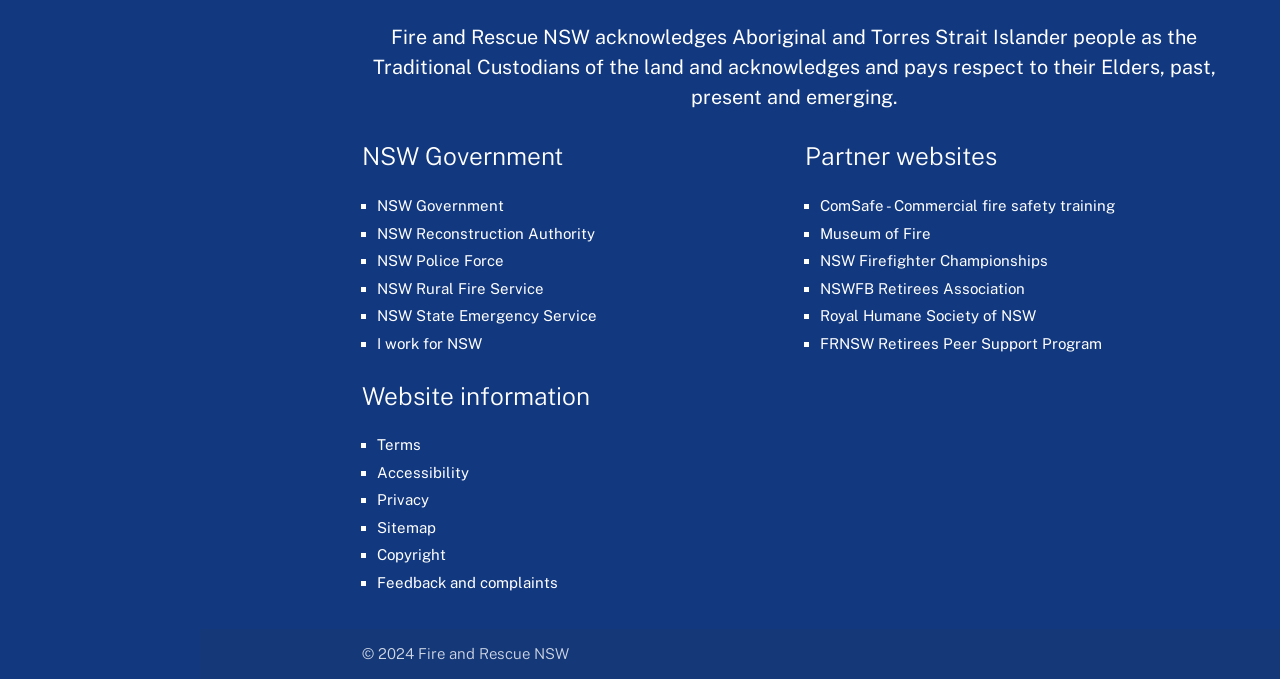Give a one-word or one-phrase response to the question: 
What is the category of 'NSW Government'?

Partner website